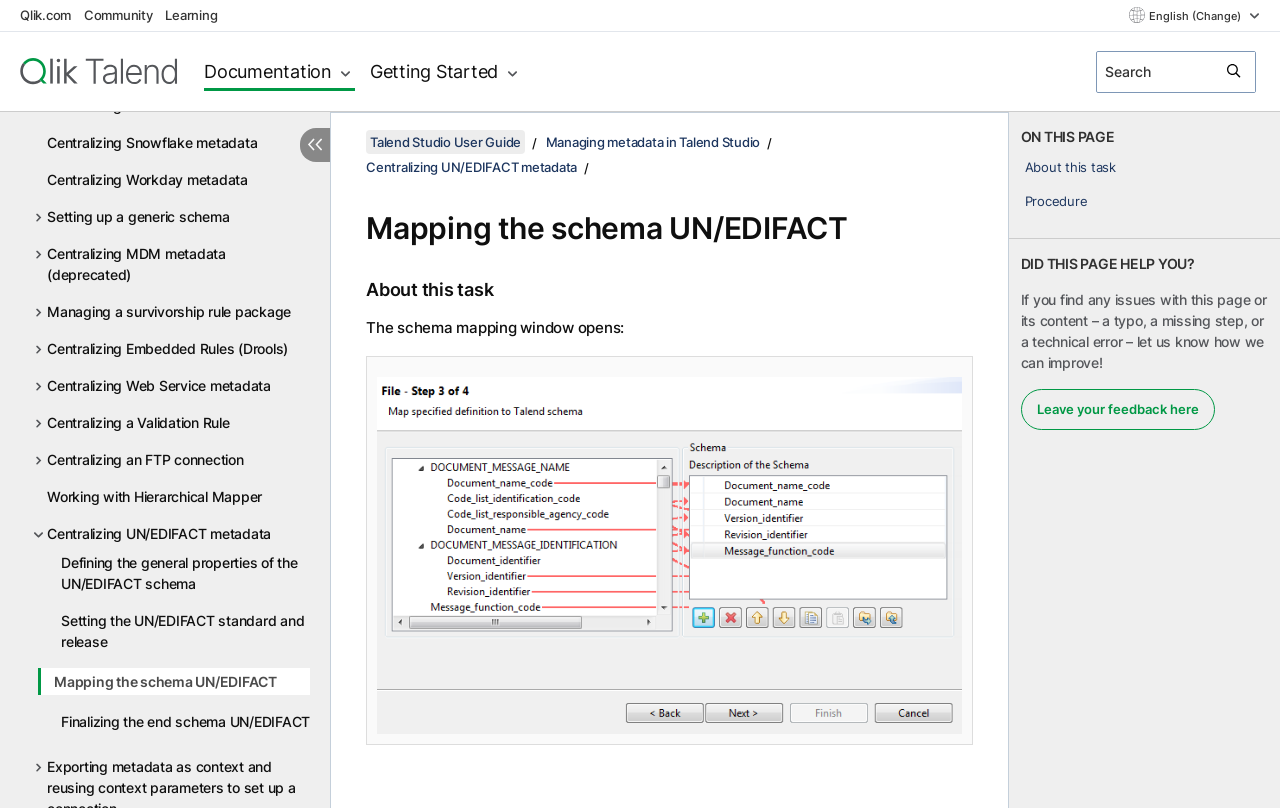From the webpage screenshot, identify the region described by andrew.masseurs@gmail.com. Provide the bounding box coordinates as (top-left x, top-left y, bottom-right x, bottom-right y), with each value being a floating point number between 0 and 1.

None